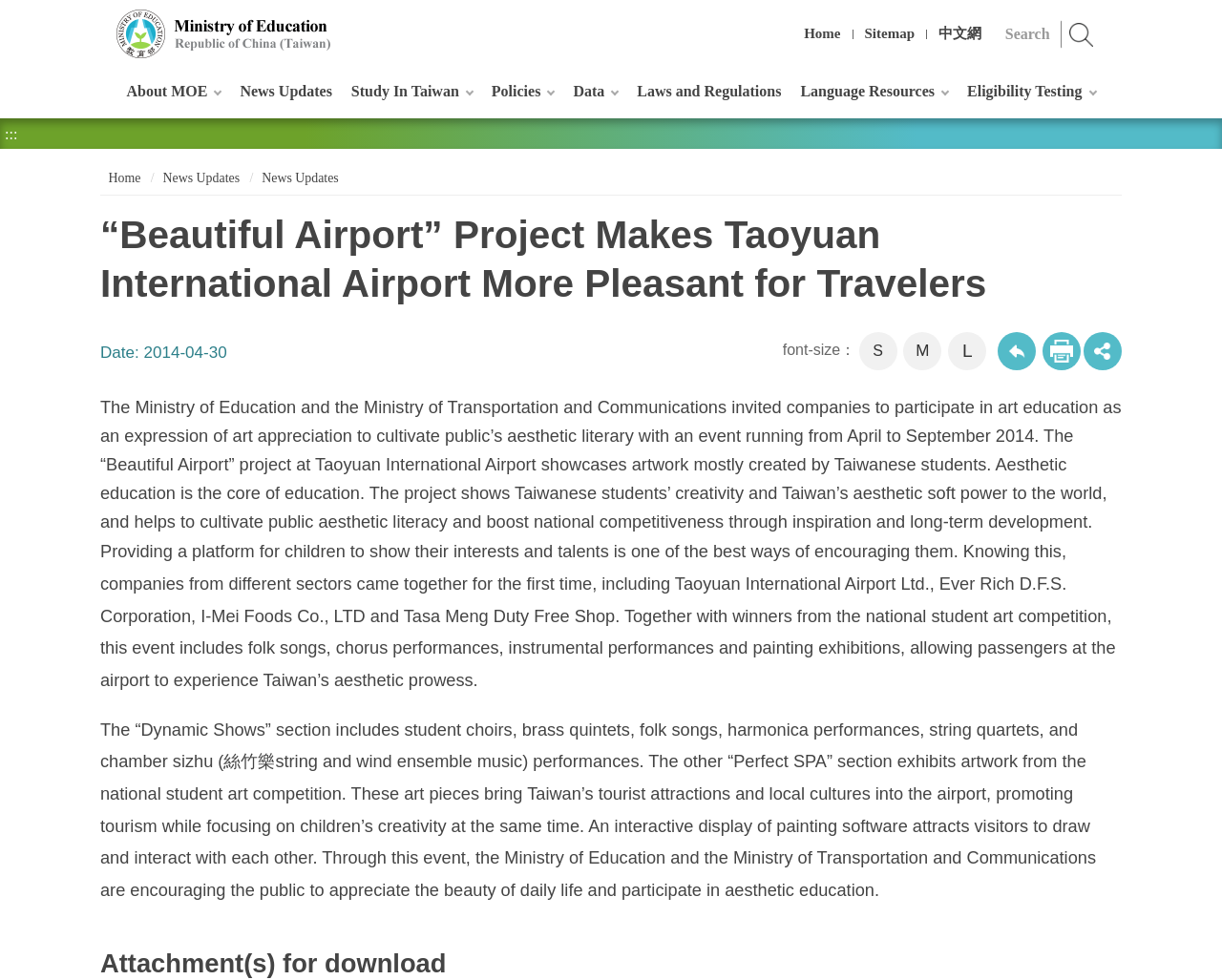From the details in the image, provide a thorough response to the question: What is the purpose of the 'Beautiful Airport' project?

I found the answer by reading the paragraph that starts with 'The Ministry of Education and the Ministry of Transportation and Communications invited companies to participate in art education...' which explains that the project aims to cultivate public aesthetic literacy and boost national competitiveness.